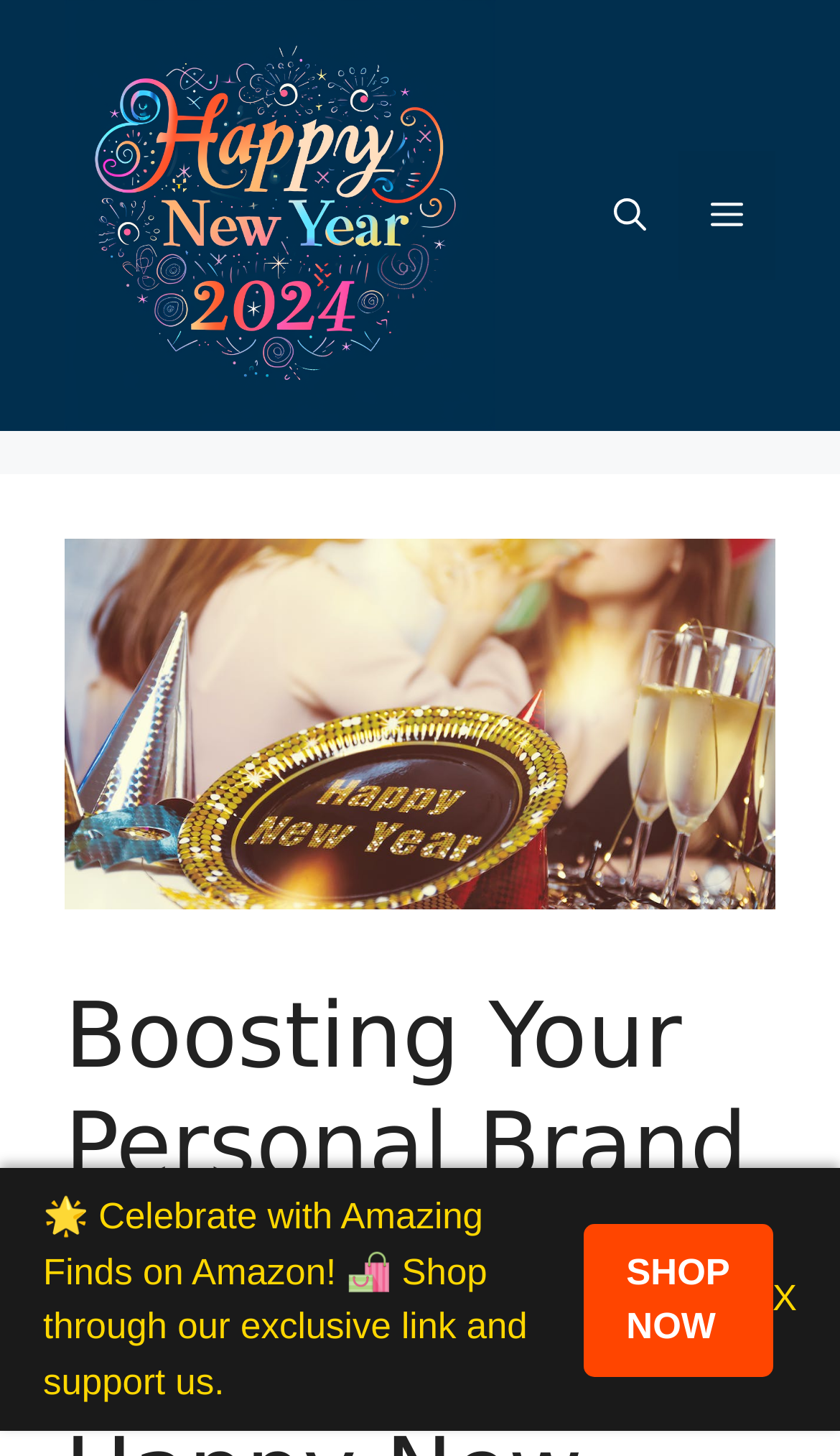Locate the bounding box of the UI element described in the following text: "Menu".

[0.808, 0.104, 0.923, 0.192]